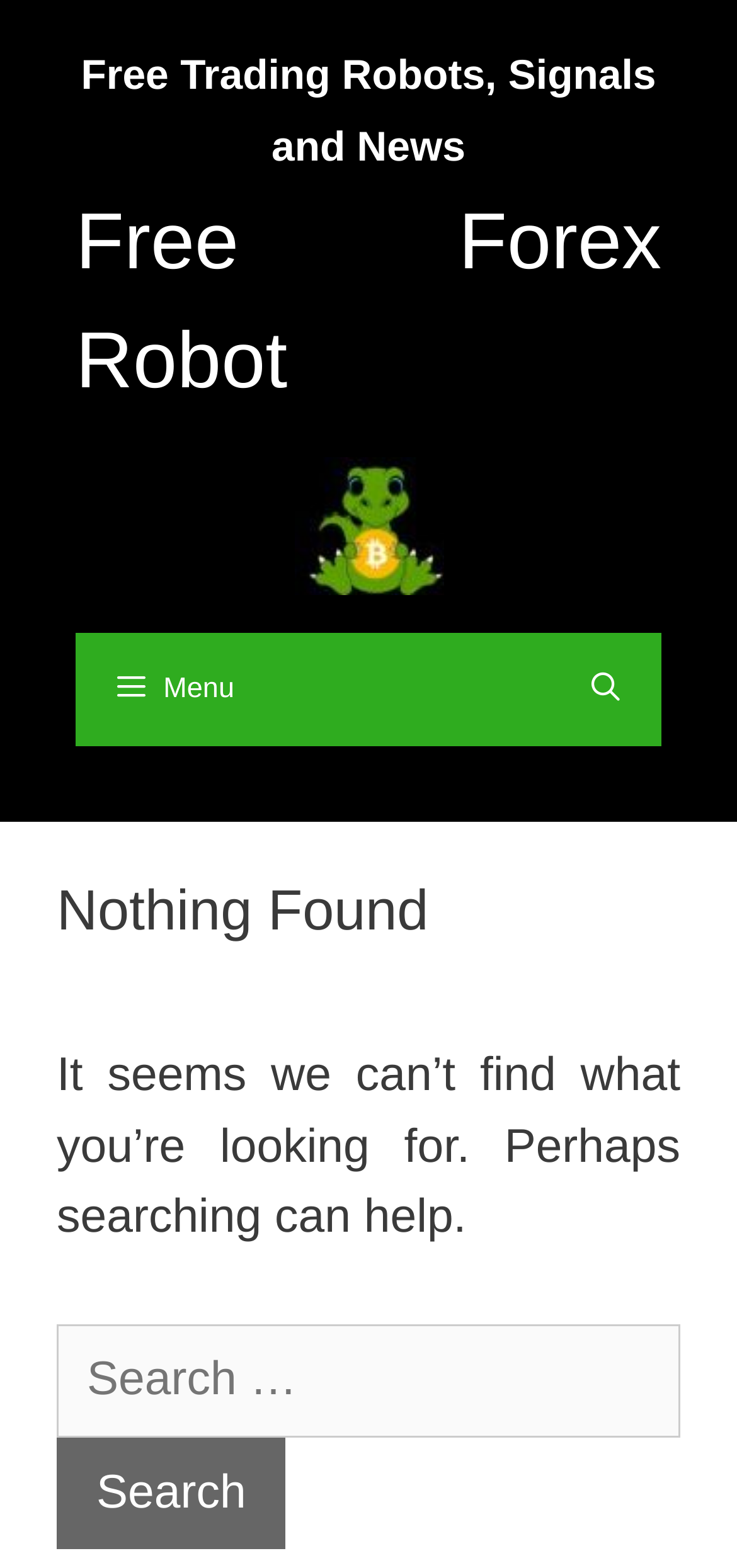Answer the question using only a single word or phrase: 
What is the function of the button at the bottom right?

To search